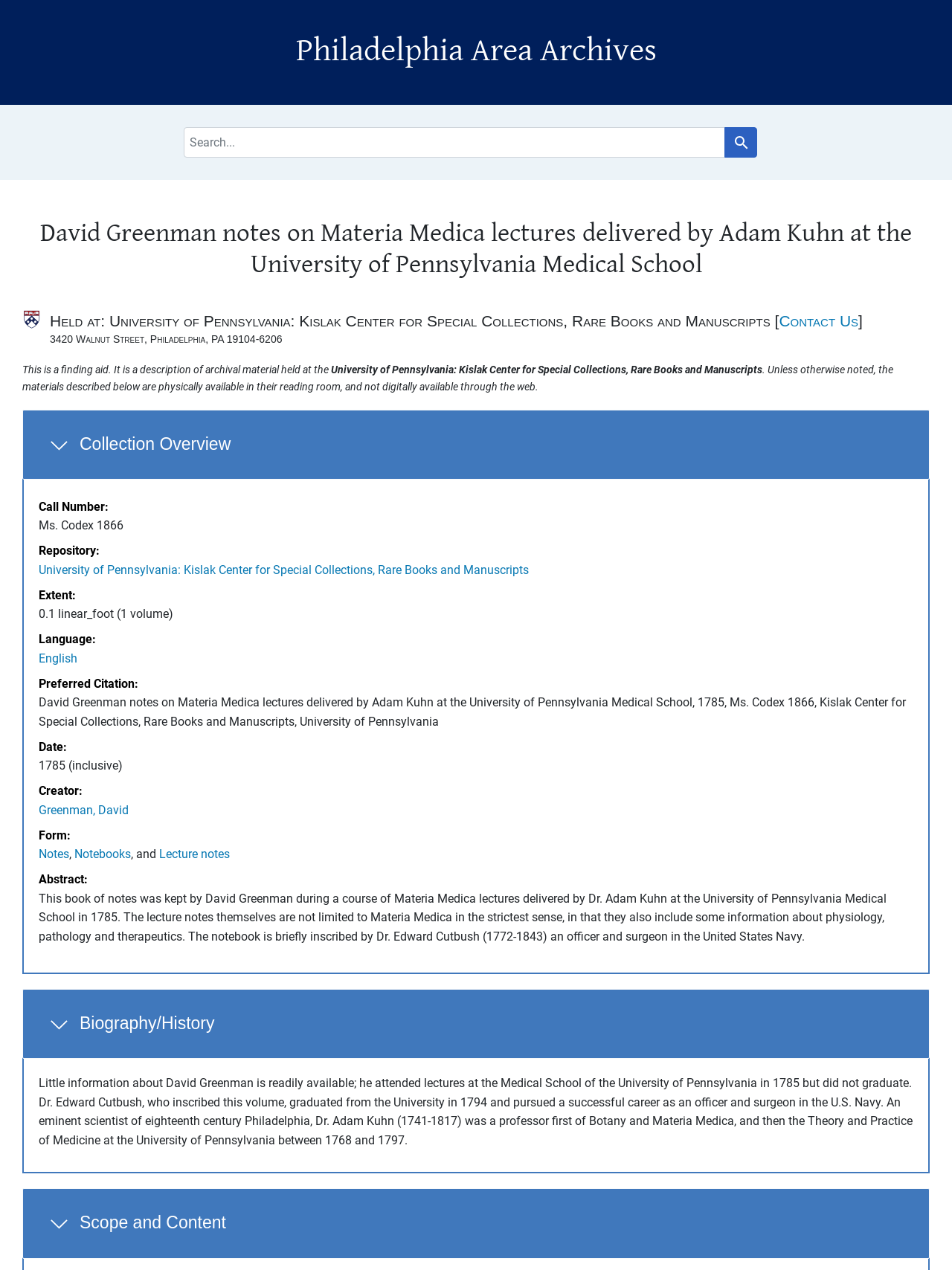Create a full and detailed caption for the entire webpage.

The webpage is about David Greenman's notes on Materia Medica lectures delivered by Adam Kuhn at the University of Pennsylvania Medical School. At the top, there are two links, "Skip to search" and "Skip to main content", followed by a heading "Philadelphia Area Archives". Below this, there is a navigation section for searching, which includes a search box, a "Search" button, and a label "search for". 

The main content is divided into several sections. The first section is an overview of the collection, which includes a heading "David Greenman notes on Materia Medica lectures delivered by Adam Kuhn at the University of Pennsylvania Medical School" and a brief description of the collection. Below this, there is a section with the heading "Notifications" and a link to "Contact Us". 

The next section is a description of the archival material, which includes the location "University of Pennsylvania: Kislak Center for Special Collections, Rare Books and Manuscripts" and a note that the materials are physically available in their reading room. 

Following this, there is a section with the heading "Overview and metadata sections", which includes a collection overview, a description list with metadata about the collection, and a section with the heading "Collection Overview". The description list includes terms and details about the collection, such as the call number, repository, extent, language, preferred citation, date, creator, form, and abstract. 

Below this, there are sections with headings "Biography/History" and "Scope and Content", each with a brief description and a button to expand or collapse the content. The biography/history section provides information about David Greenman, Dr. Edward Cutbush, and Dr. Adam Kuhn, while the scope and content section is not expanded by default.